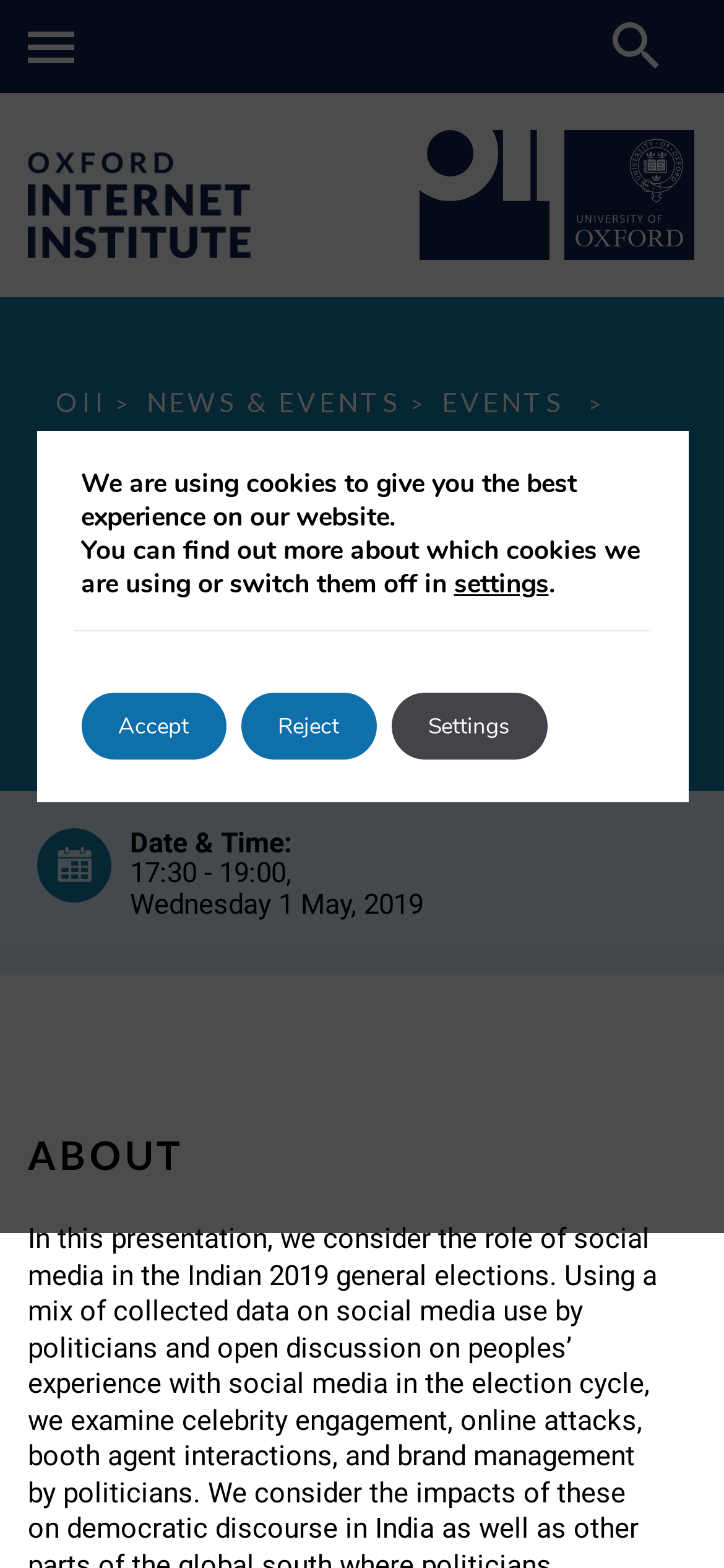Answer the question in a single word or phrase:
What is the event date?

Wednesday 1 May, 2019